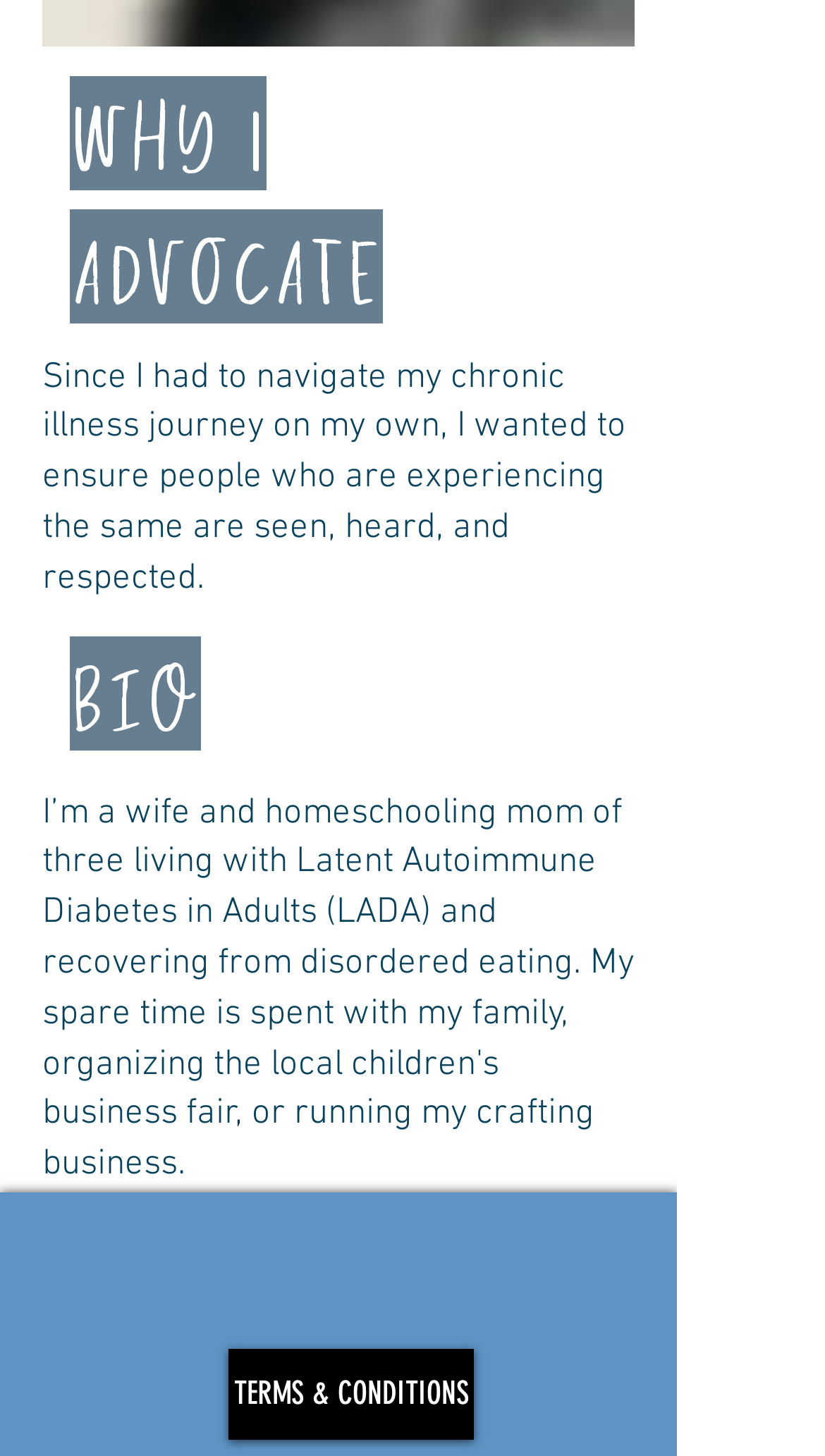What is the position of the 'BIO' heading?
Examine the image and give a concise answer in one word or a short phrase.

Below 'why i advocate'